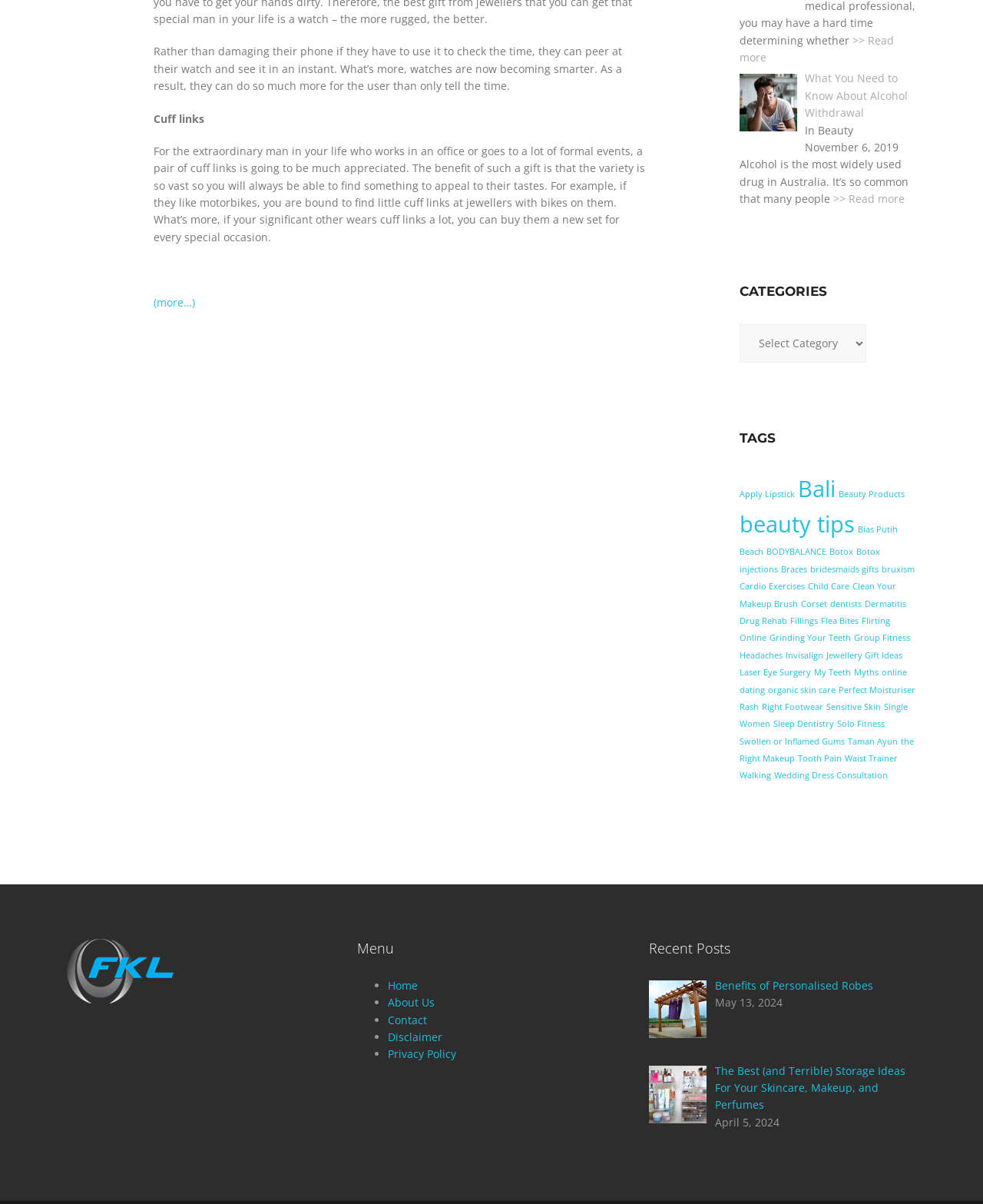Based on the element description: "Privacy Policy", identify the UI element and provide its bounding box coordinates. Use four float numbers between 0 and 1, [left, top, right, bottom].

[0.395, 0.869, 0.464, 0.882]